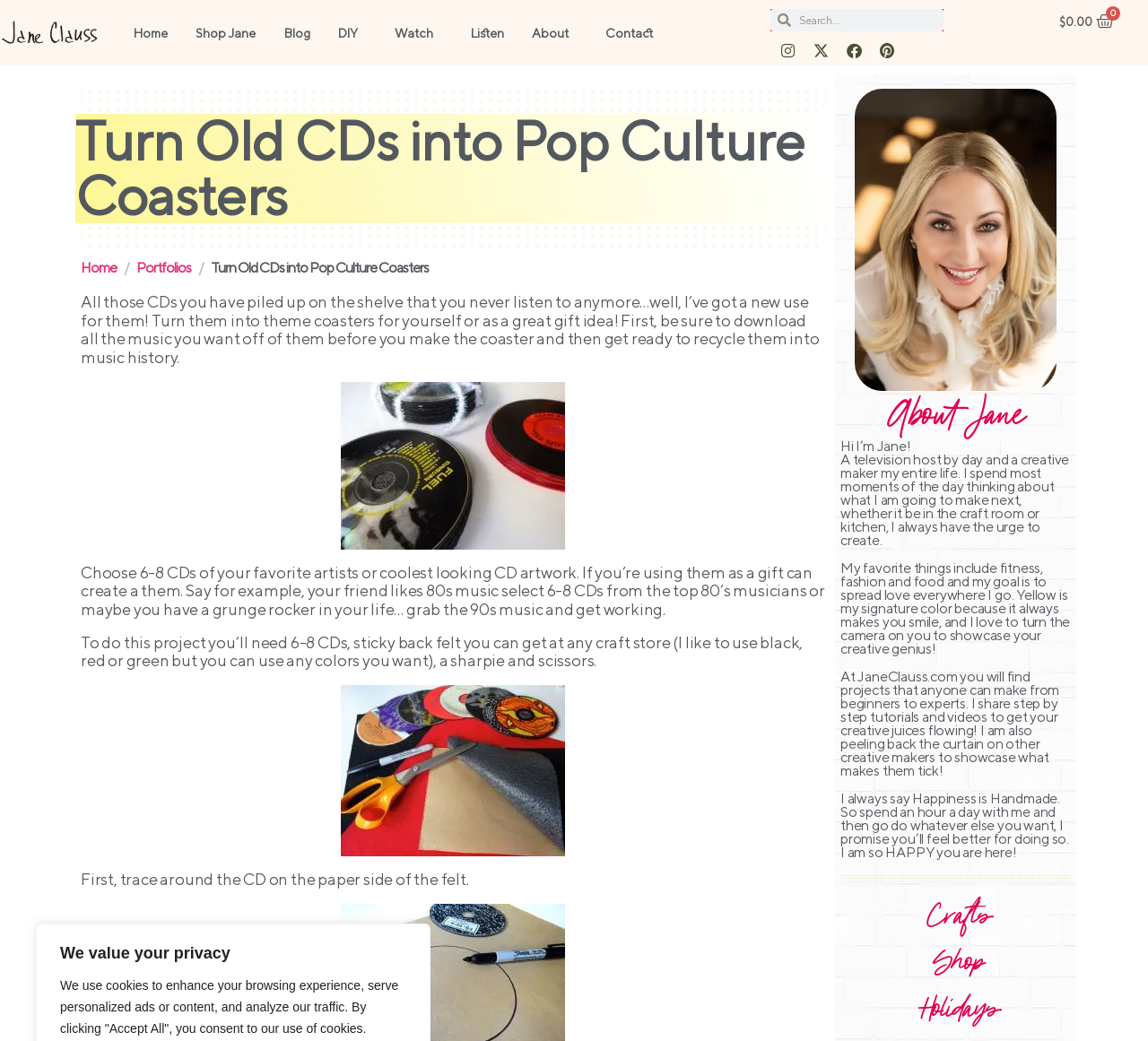Please locate the UI element described by "Shop Jane" and provide its bounding box coordinates.

[0.164, 0.023, 0.229, 0.04]